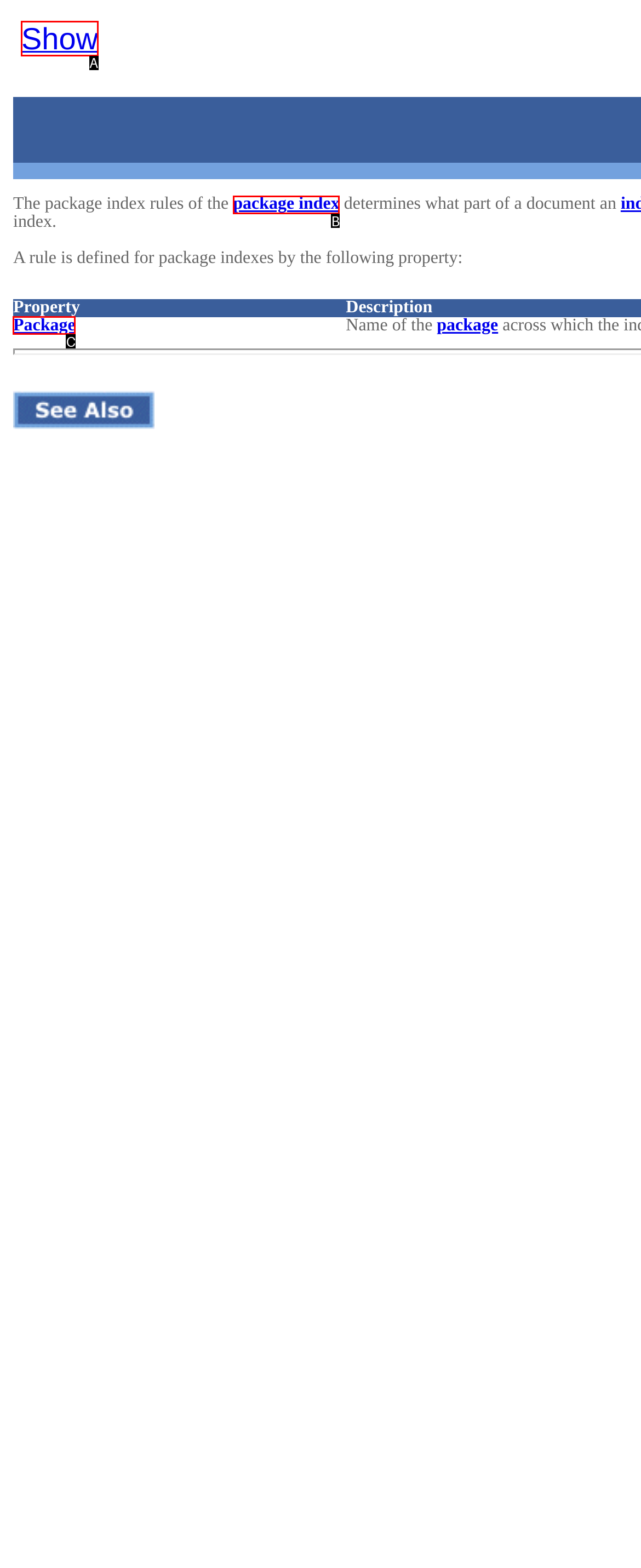Select the option that aligns with the description: package index
Respond with the letter of the correct choice from the given options.

B